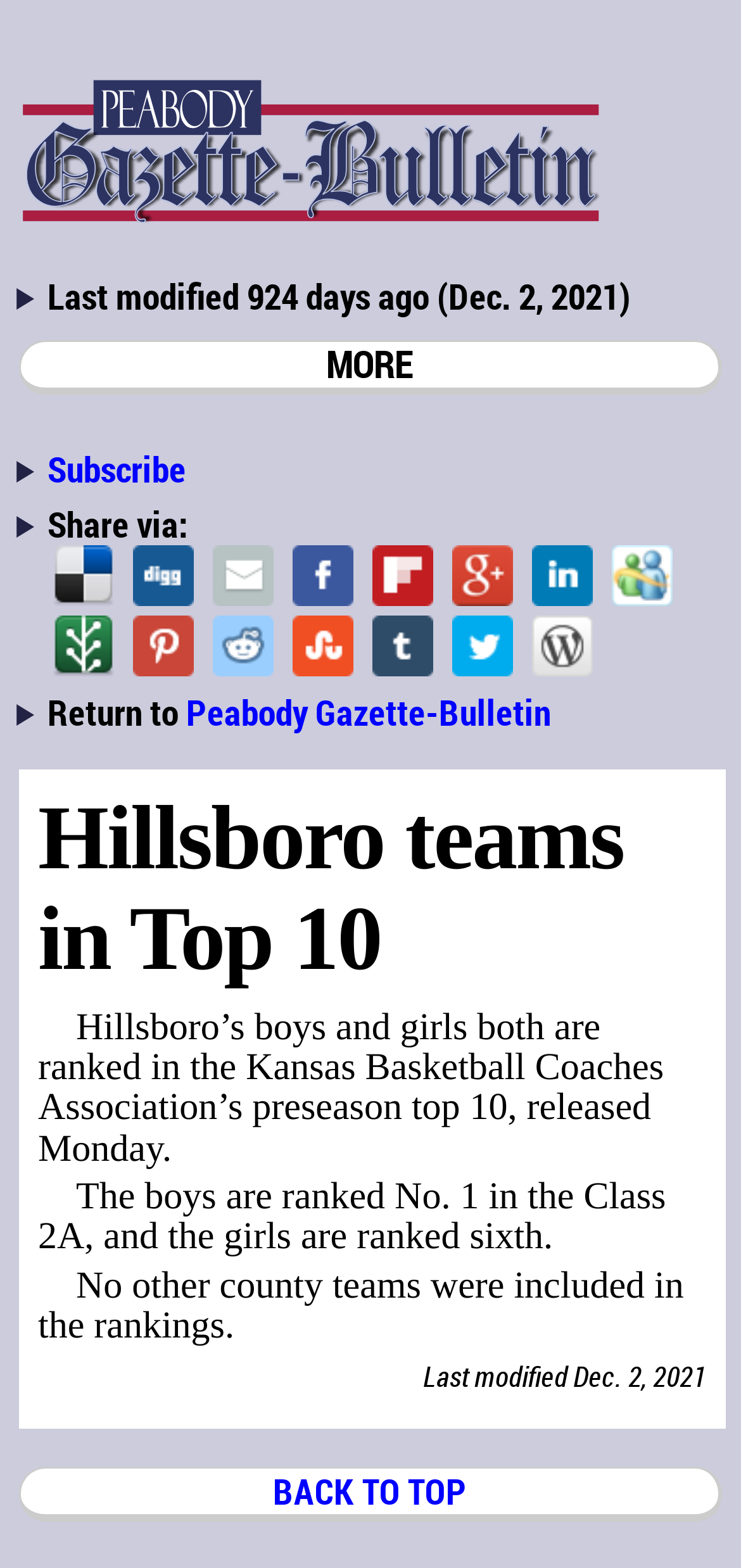Offer a comprehensive description of the webpage’s content and structure.

This webpage appears to be a news article from the Peabody Gazette-Bulletin, dated December 2, 2021. At the top, there is a list marker, followed by a static text indicating that the content was last modified 924 days ago. 

To the right of the list marker, there is a heading labeled "MORE". Below this heading, there are three list markers, each followed by a link or static text. The first list marker is accompanied by a link to "Subscribe", the second is accompanied by a static text "Share via:", and the third is accompanied by a static text "Return to" and a link to "Peabody Gazette-Bulletin".

The main content of the article starts below these elements, with a static text "Hillsboro teams in Top 10" serving as a title. This is followed by three paragraphs of text, describing how Hillsboro's boys and girls basketball teams are ranked in the Kansas Basketball Coaches Association's preseason top 10.

At the bottom of the page, there is a static text indicating that the content was last modified on December 2, 2021. Below this, there is a heading labeled "BACK TO TOP", which is accompanied by a link to "BACK TO TOP".